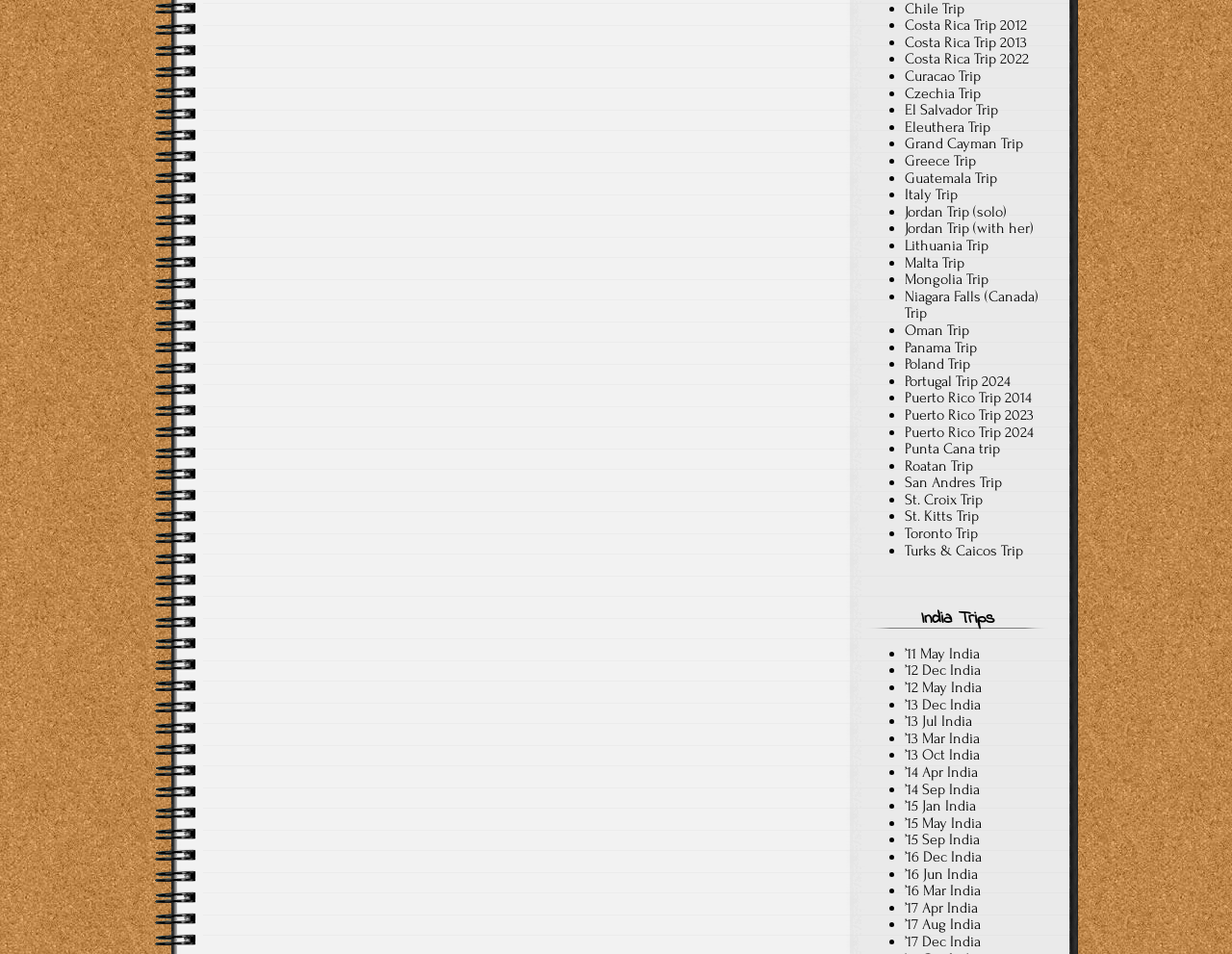Please specify the bounding box coordinates of the region to click in order to perform the following instruction: "Click Costa Rica Trip 2012".

[0.734, 0.017, 0.834, 0.036]